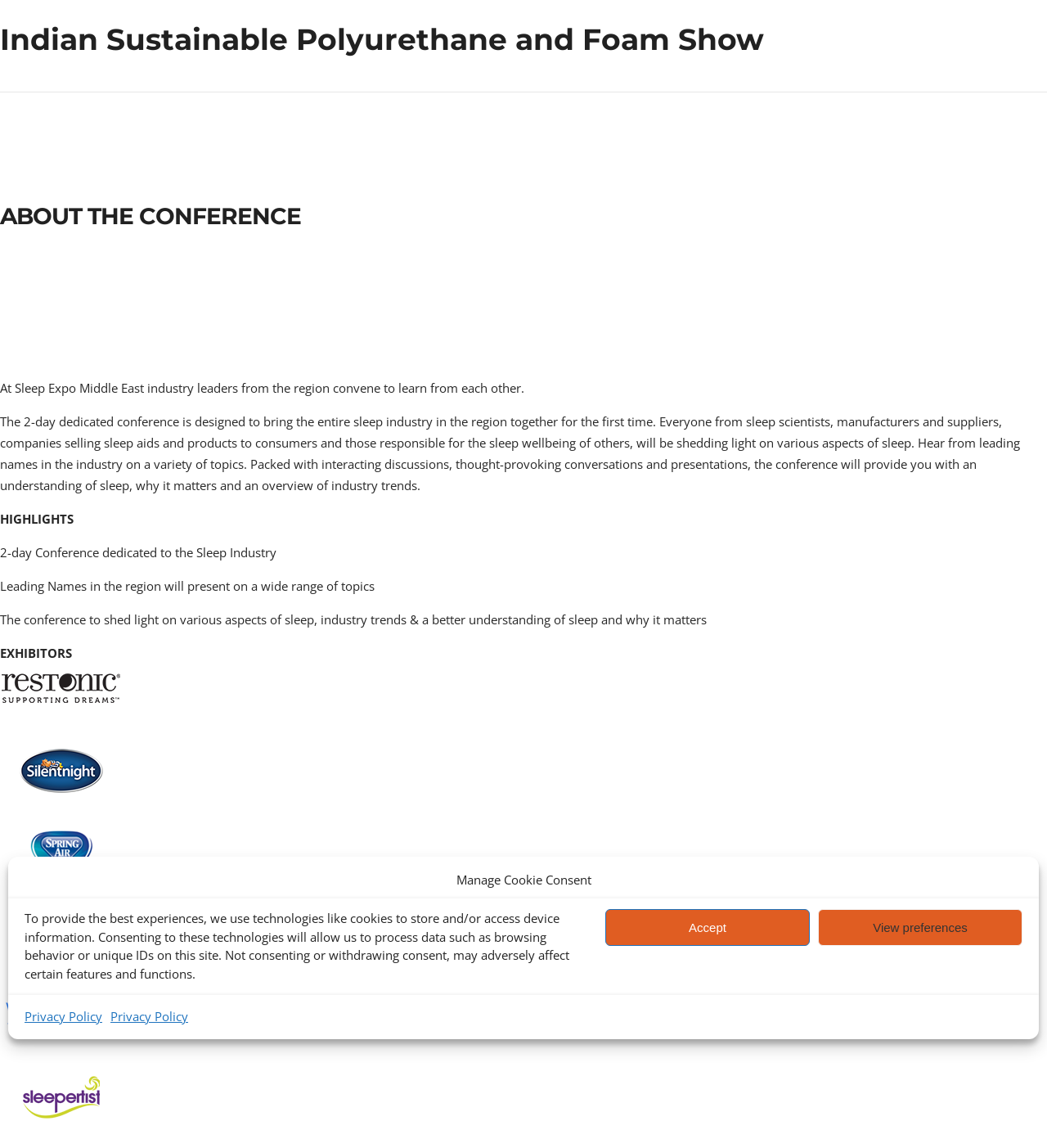Give a concise answer of one word or phrase to the question: 
How many images of exhibitors are displayed?

6